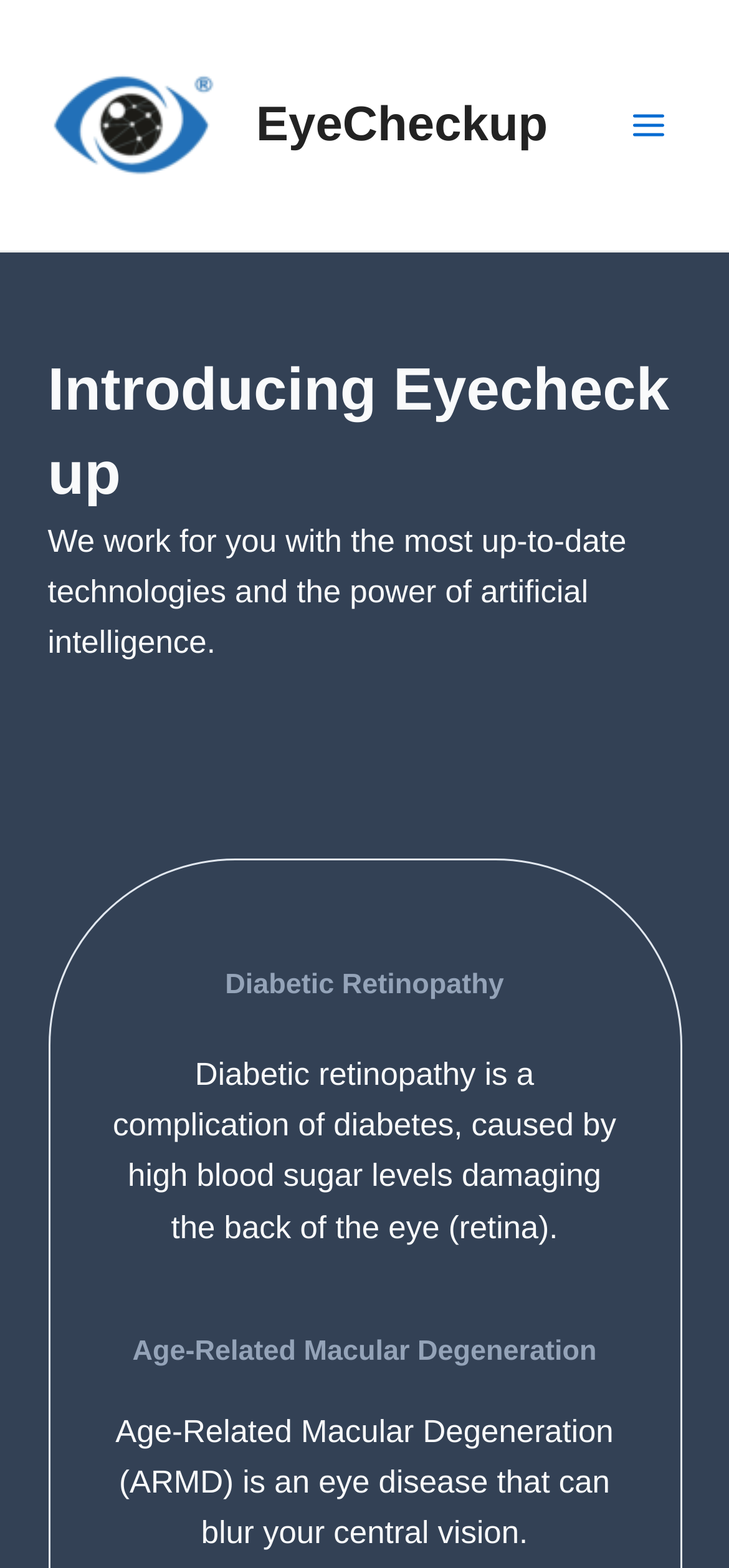Please reply to the following question using a single word or phrase: 
What is Diabetic Retinopathy?

Complication of diabetes